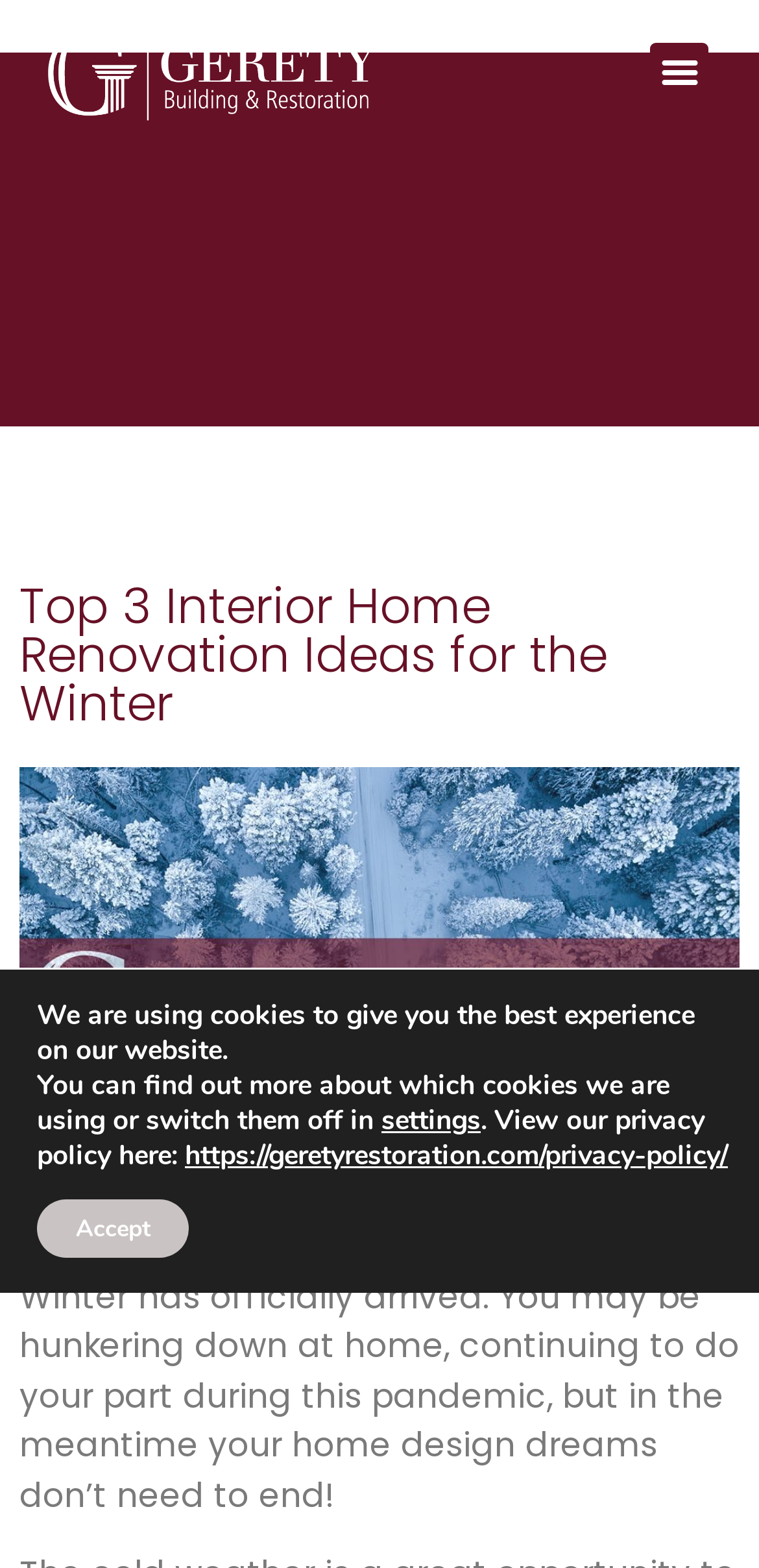Refer to the image and provide an in-depth answer to the question: 
What is the current season mentioned?

The webpage mentions 'Winter has officially arrived' in the StaticText element, indicating that the current season being referred to is winter.